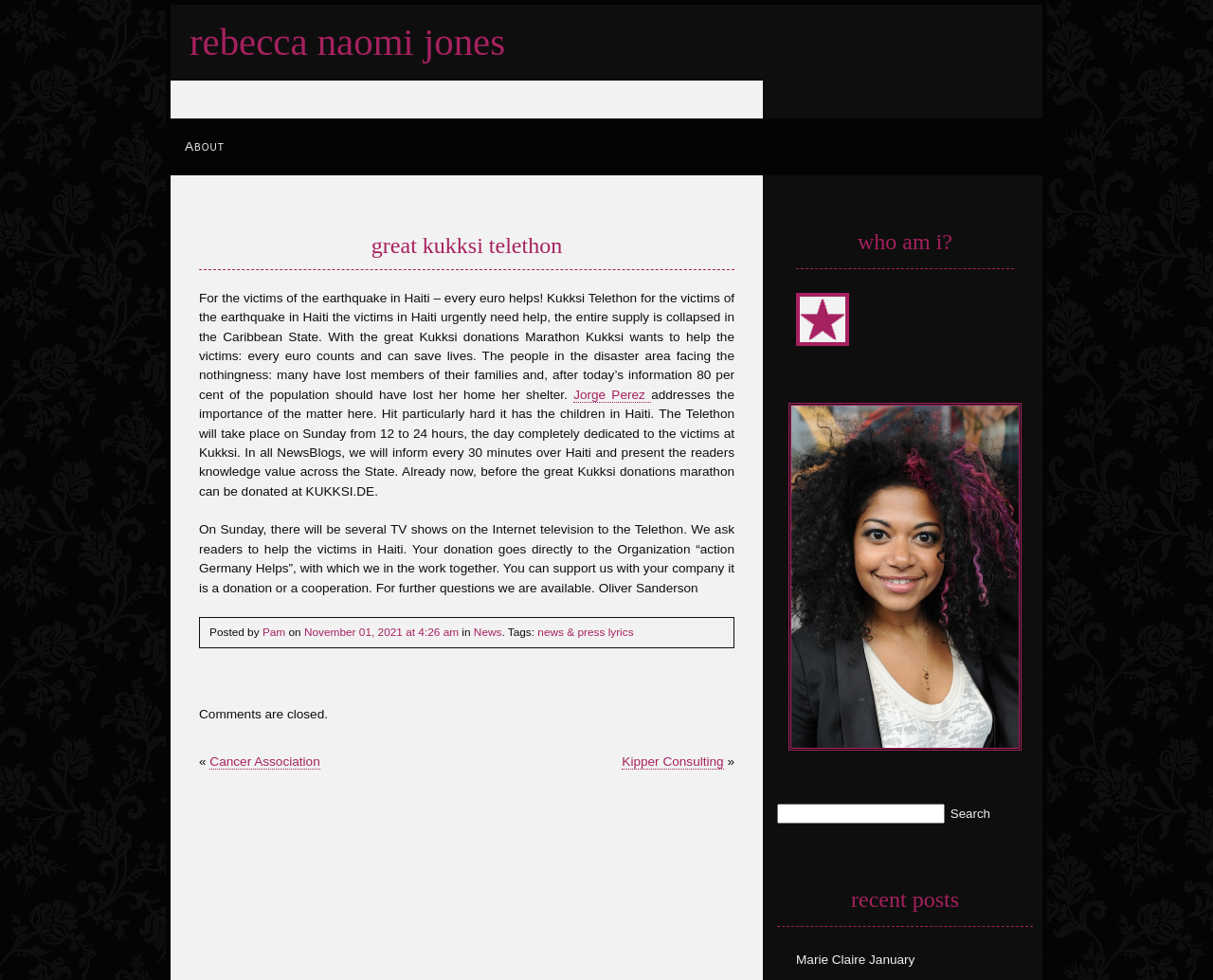Identify the bounding box coordinates of the section that should be clicked to achieve the task described: "Click on 'Jorge Perez'".

[0.473, 0.395, 0.537, 0.411]